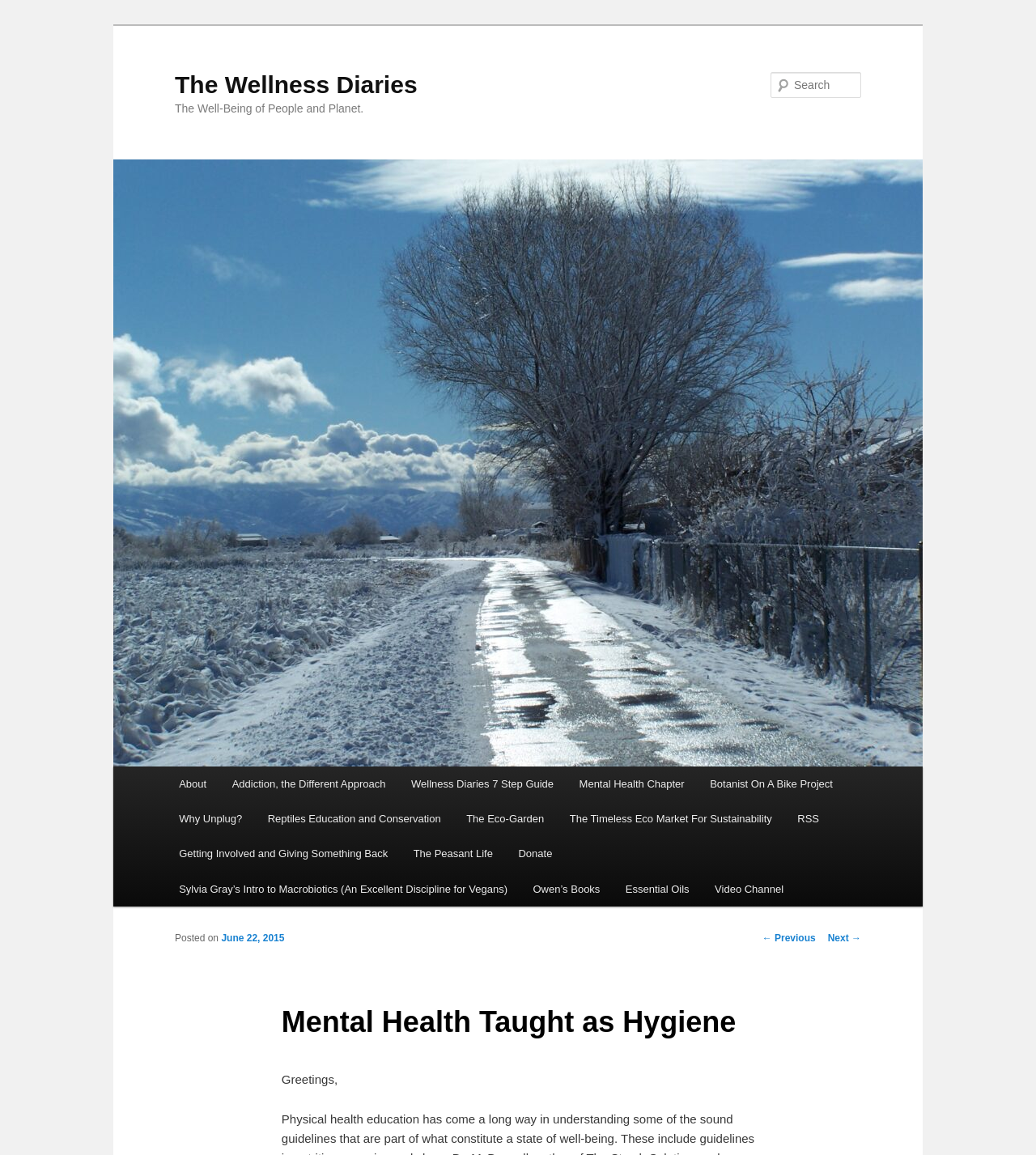Is there a search function on the website? Observe the screenshot and provide a one-word or short phrase answer.

Yes